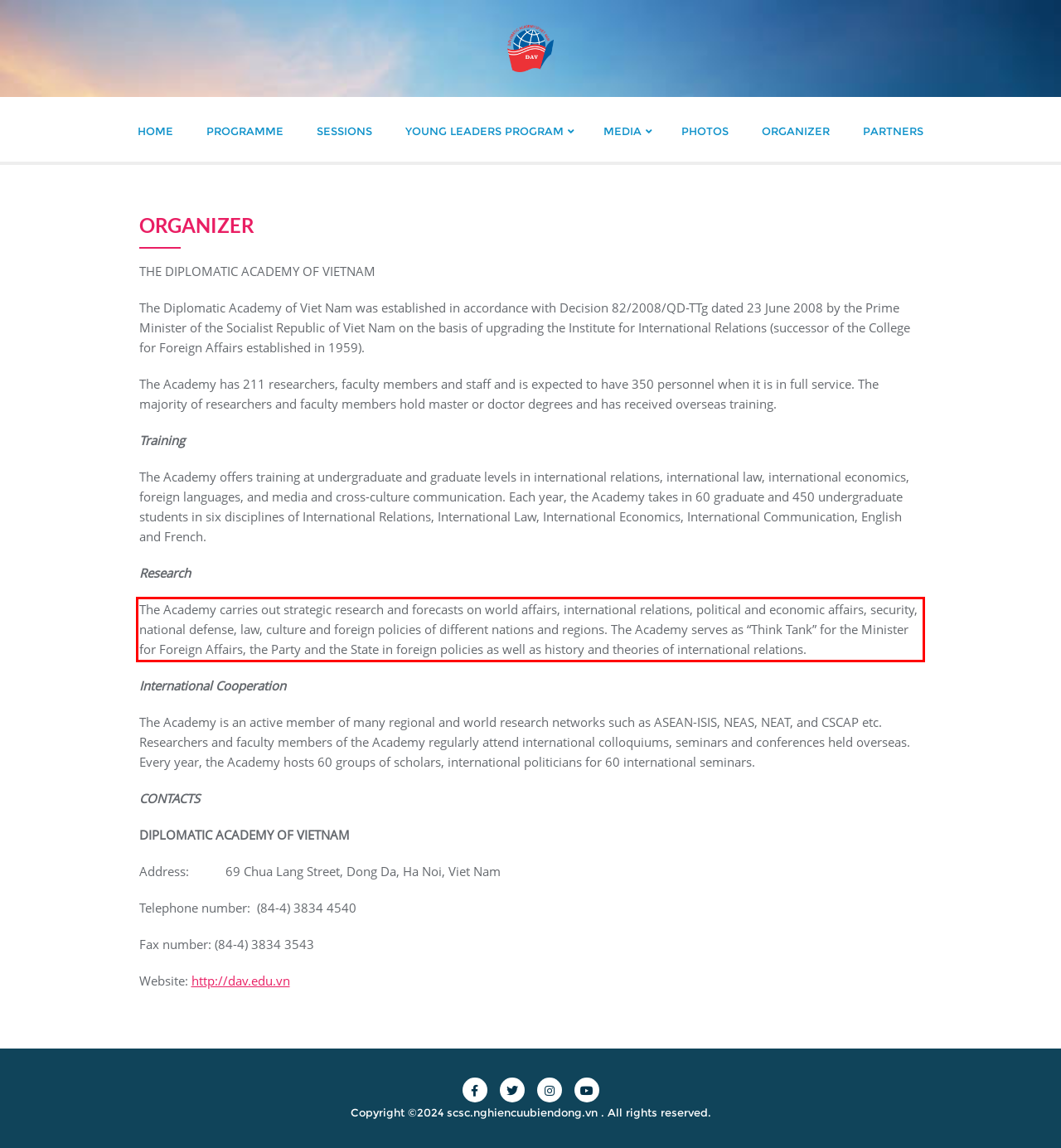Analyze the screenshot of the webpage and extract the text from the UI element that is inside the red bounding box.

The Academy carries out strategic research and forecasts on world affairs, international relations, political and economic affairs, security, national defense, law, culture and foreign policies of different nations and regions. The Academy serves as “Think Tank” for the Minister for Foreign Affairs, the Party and the State in foreign policies as well as history and theories of international relations.